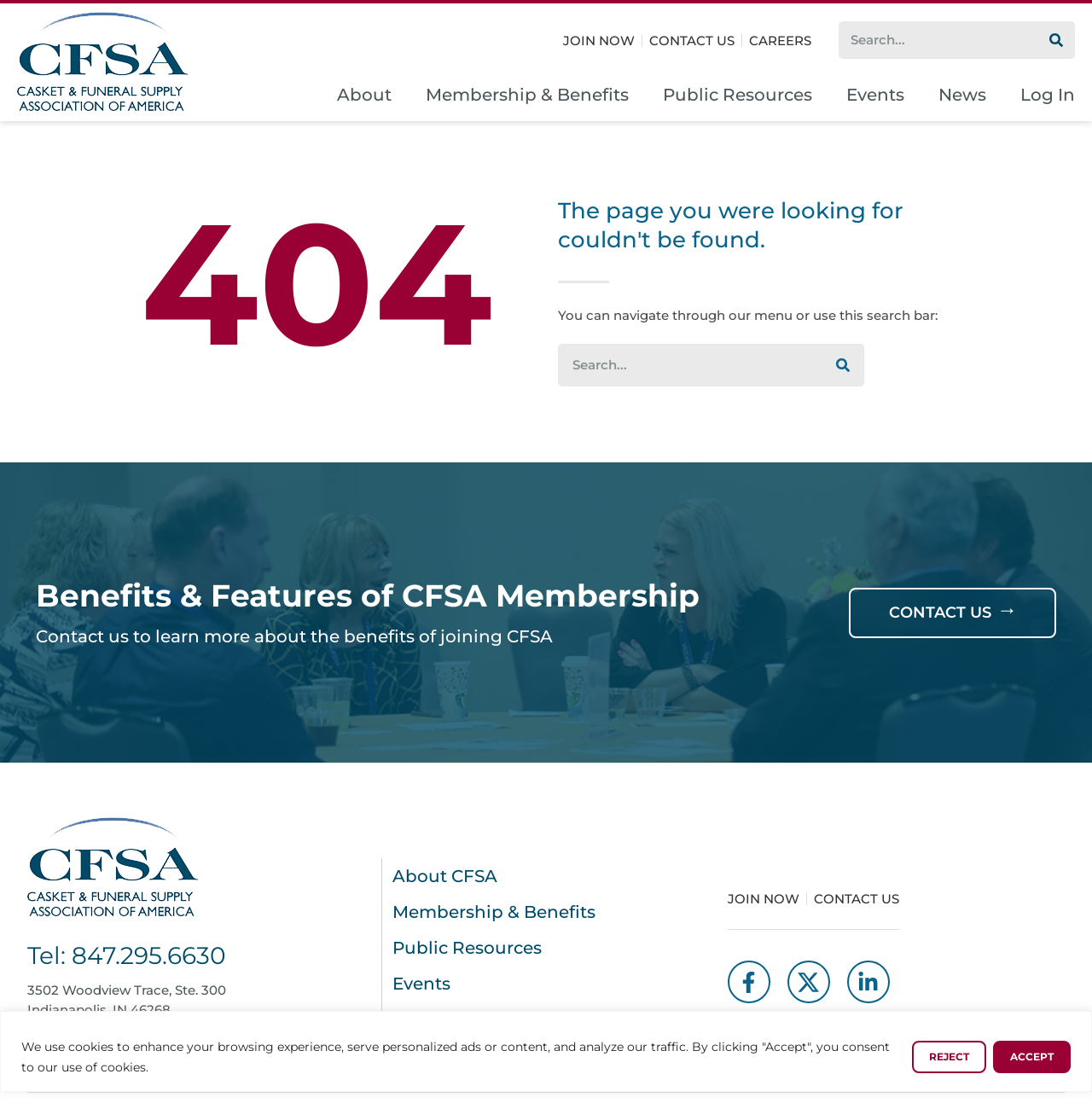What are the benefits of joining CFSA?
Can you provide an in-depth and detailed response to the question?

The benefits of joining CFSA are mentioned in the heading 'Benefits & Features of CFSA Membership', and a link to 'Membership & Benefits' is provided to learn more about the benefits of joining the organization.